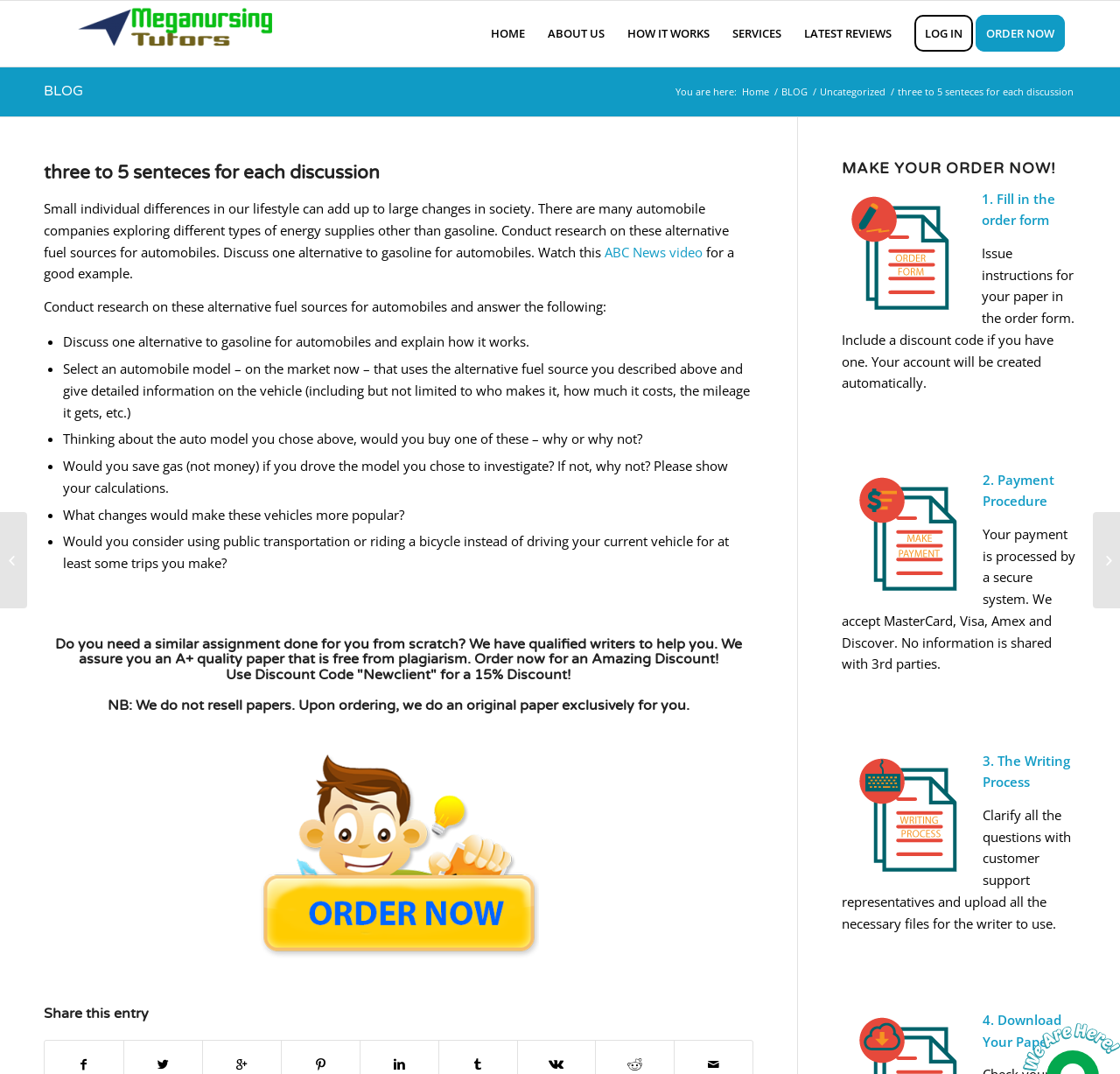Determine the coordinates of the bounding box for the clickable area needed to execute this instruction: "Share this entry".

[0.039, 0.938, 0.673, 0.952]